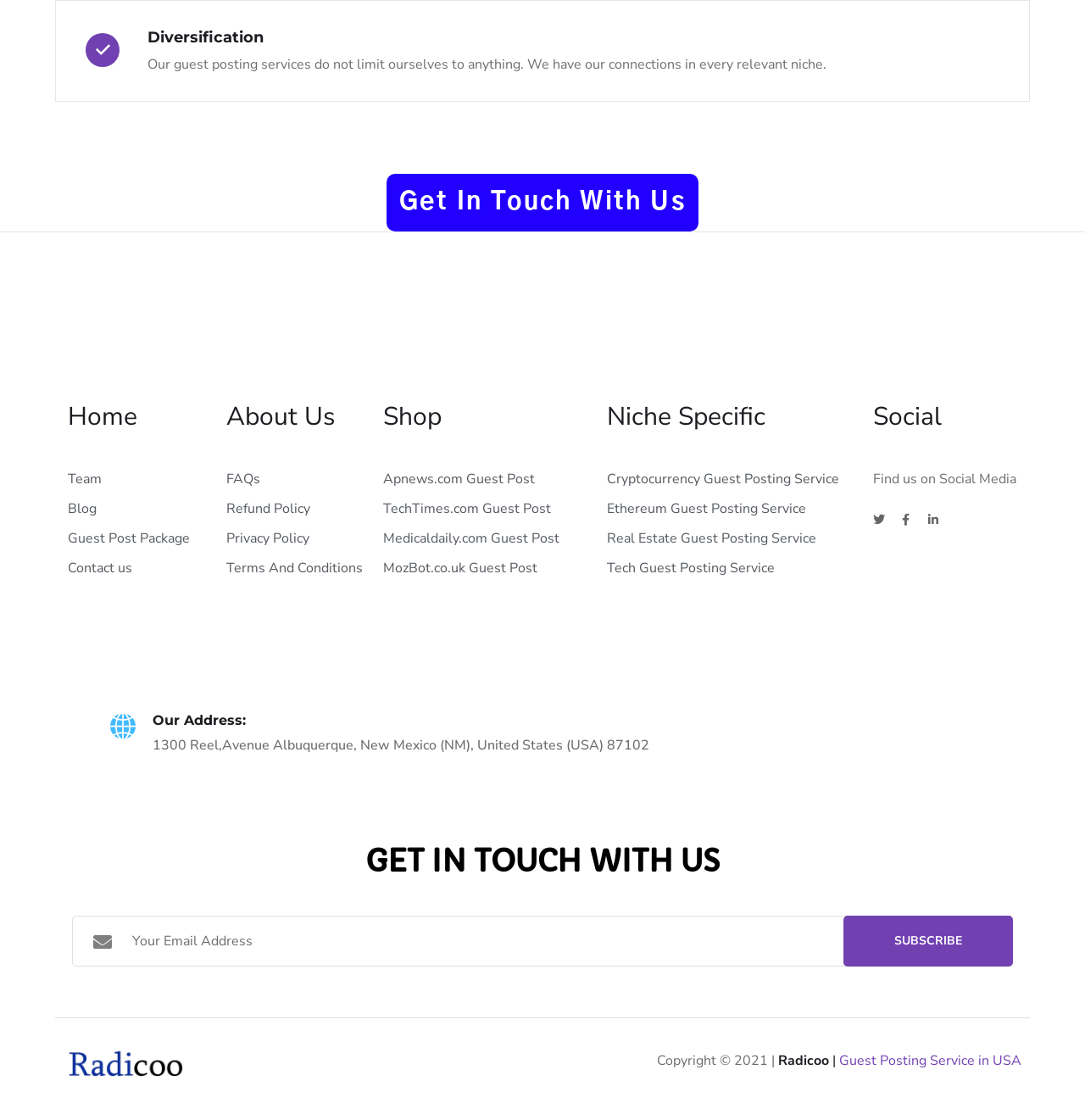Please locate the UI element described by "value="Subscribe"" and provide its bounding box coordinates.

[0.777, 0.817, 0.934, 0.863]